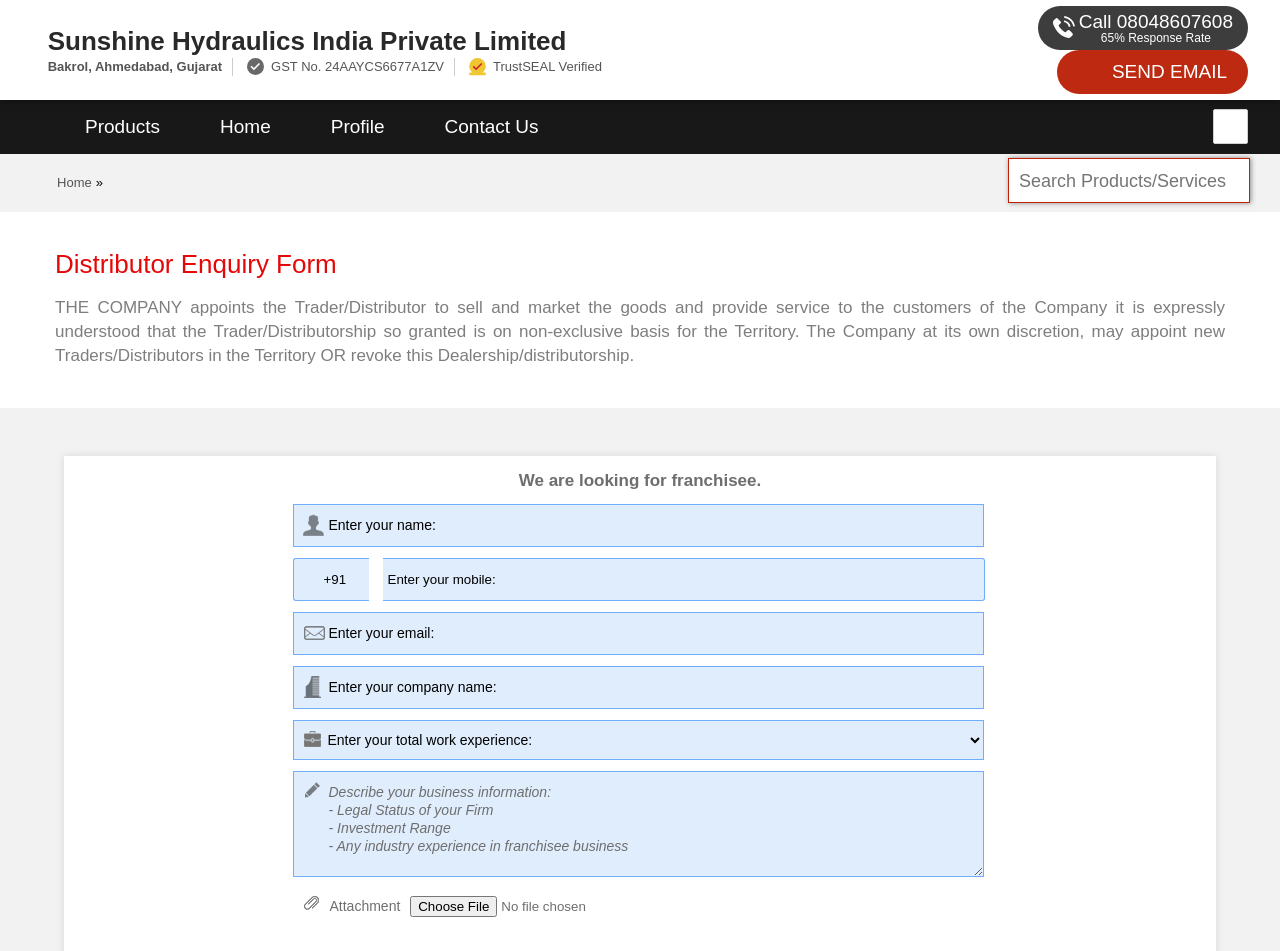Return the bounding box coordinates of the UI element that corresponds to this description: "Contact Us". The coordinates must be given as four float numbers in the range of 0 and 1, [left, top, right, bottom].

[0.324, 0.105, 0.444, 0.162]